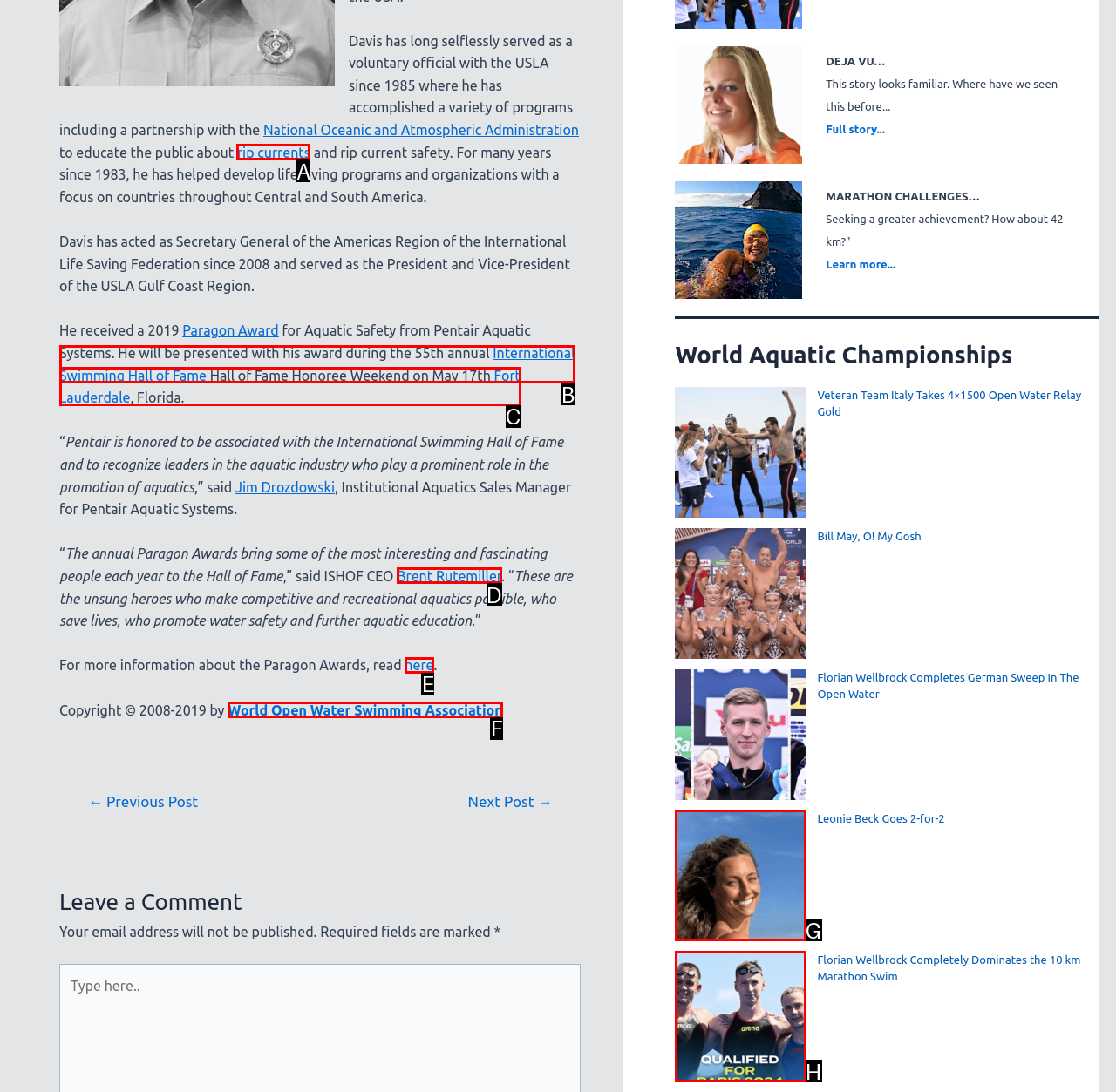Choose the option that best matches the description: here
Indicate the letter of the matching option directly.

E